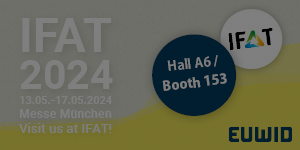What is the location of EUWID's booth?
Provide a detailed and extensive answer to the question.

The caption specifies that EUWID will be participating in the IFAT 2024 trade fair and will be located in Hall A6 at Booth 153, which provides the exact location of their booth.